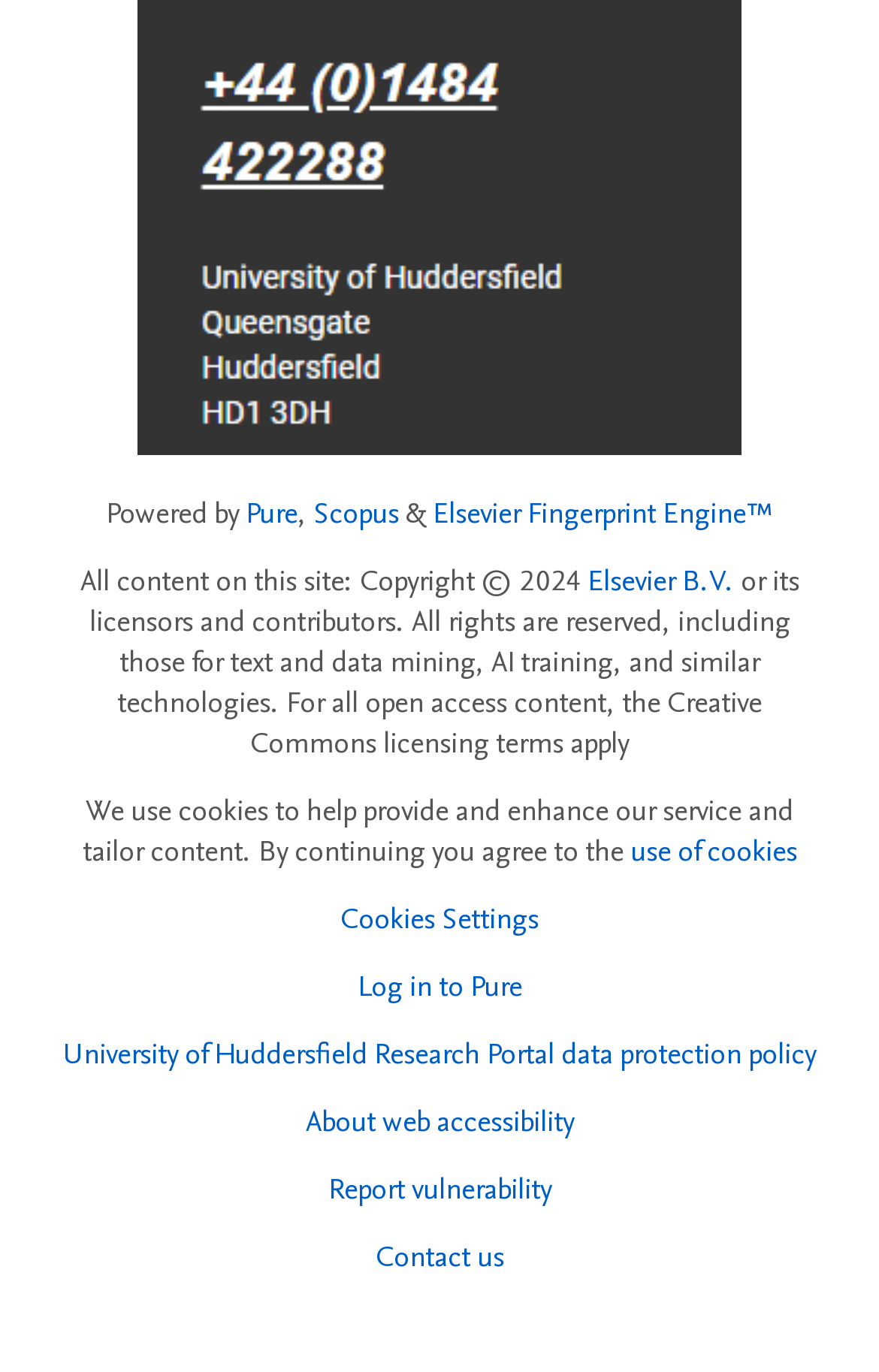What is the copyright year?
Based on the visual, give a brief answer using one word or a short phrase.

2024